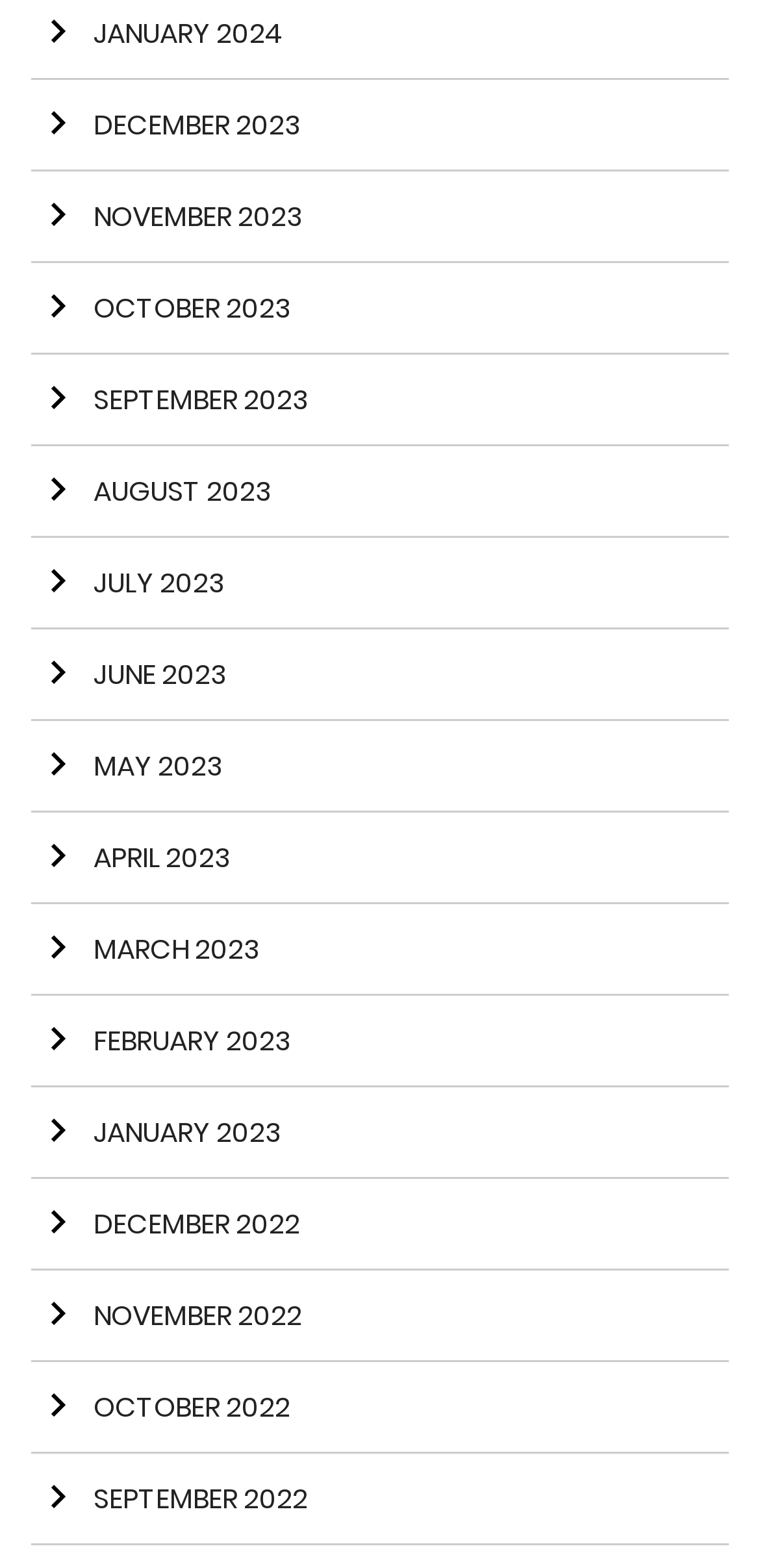Find the bounding box coordinates of the element I should click to carry out the following instruction: "View December 2023".

[0.041, 0.051, 0.959, 0.11]